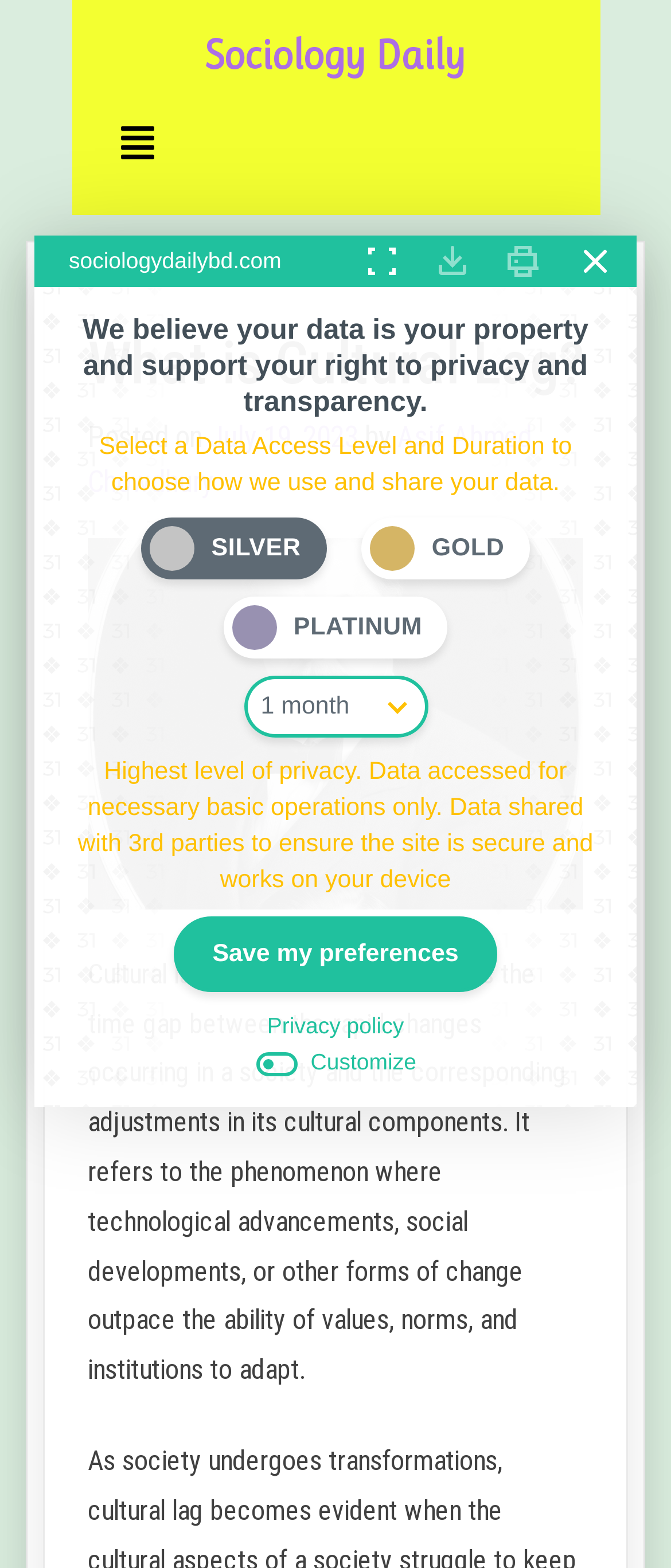Determine the bounding box coordinates for the clickable element to execute this instruction: "Visit the 'Sociology Daily' homepage". Provide the coordinates as four float numbers between 0 and 1, i.e., [left, top, right, bottom].

[0.305, 0.02, 0.695, 0.05]